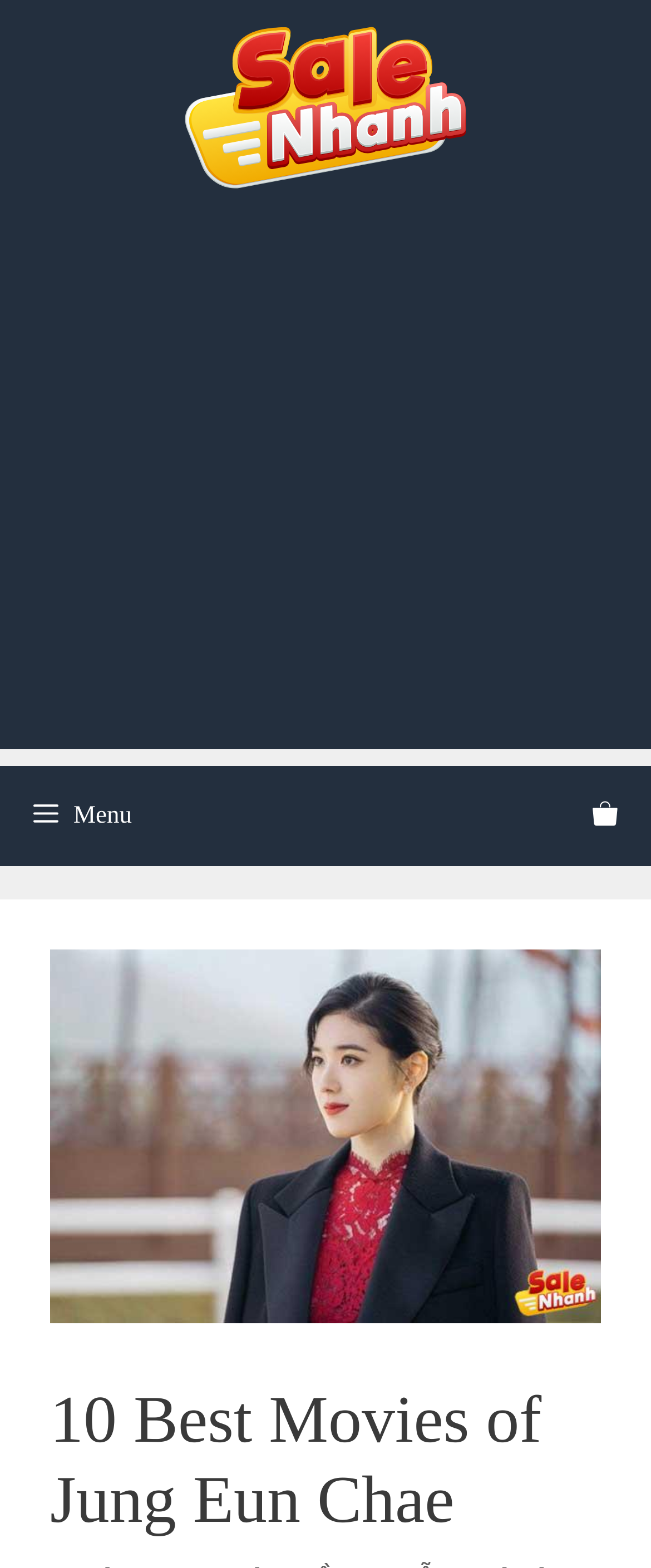What is the name of the actress featured on this webpage?
Based on the image, answer the question with as much detail as possible.

I determined the answer by looking at the image caption 'Jung Eun Chae' and the heading '10 Best Movies of Jung Eun Chae' which suggests that the webpage is about the actress Jung Eun Chae.